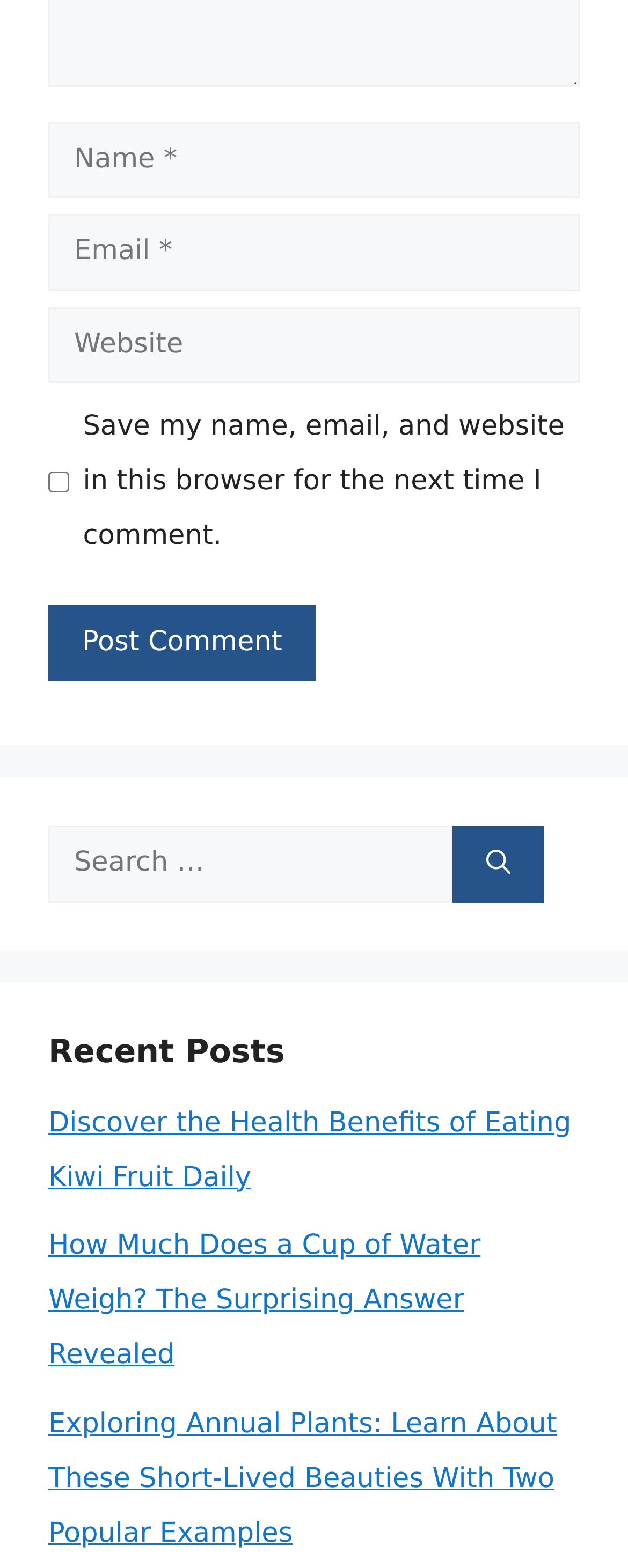Identify the bounding box coordinates of the area that should be clicked in order to complete the given instruction: "Search for something". The bounding box coordinates should be four float numbers between 0 and 1, i.e., [left, top, right, bottom].

[0.077, 0.527, 0.721, 0.575]